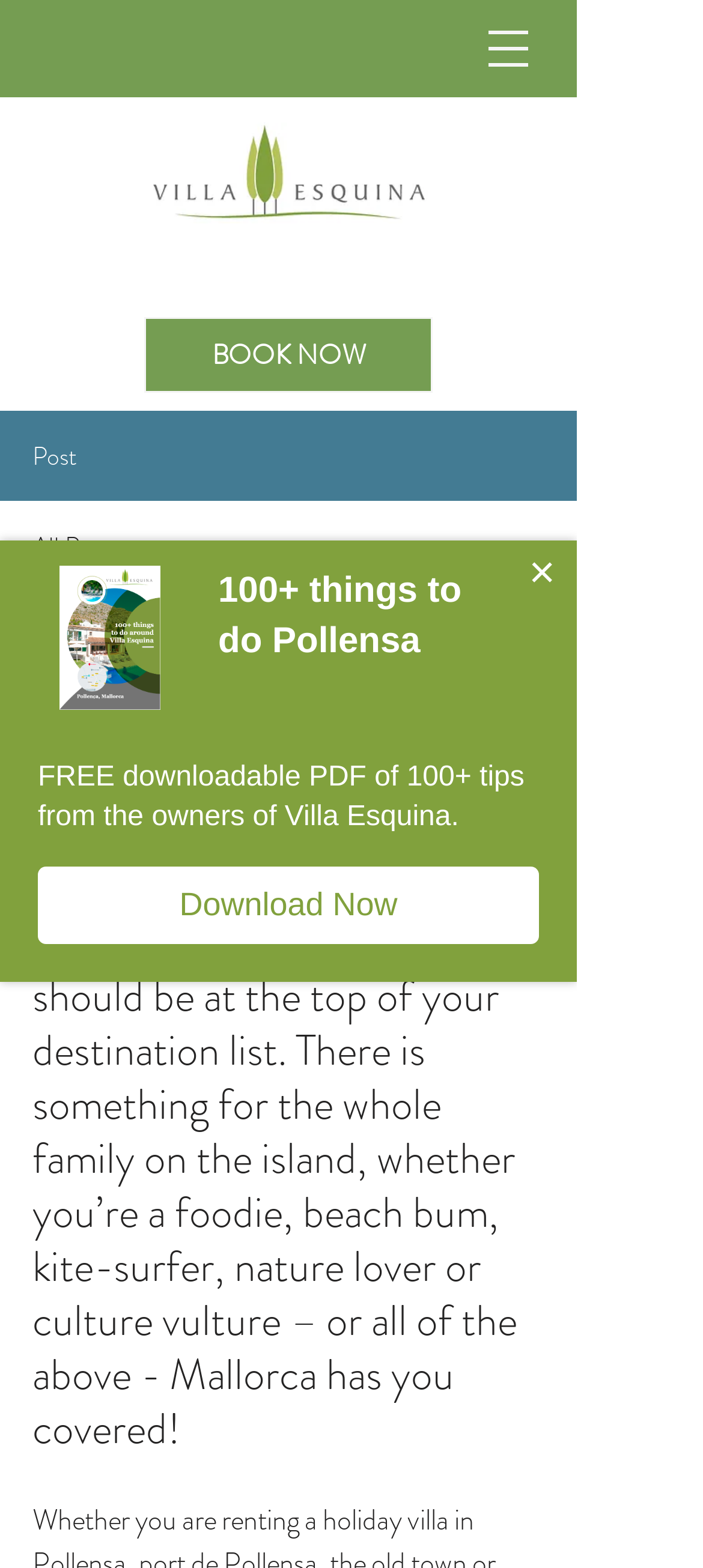Provide a thorough summary of the webpage.

The webpage appears to be a travel blog or guide, specifically focused on Pollensa, Mallorca. At the top, there is a logo of Villa Esquina Final, accompanied by a navigation menu button and a heading that reads "POLLENÇA | MALLORCA | SPAIN". Below this, there is a prominent "BOOK NOW" link.

On the left side, there are several text elements, including a "Post" label, an "All Posts" link, and a combobox with a dropdown menu. The combobox is accompanied by a writer's picture and their name, "Andy Evans", with a label indicating their profession as a writer. The writer's information is followed by the date "Nov 24, 2022" and a "5 min" label, likely indicating the reading time of the post.

The main content of the webpage is a heading that reads "Top 10 reasons to rent a villa in Pollensa, Mallorca", followed by a longer heading that summarizes the benefits of visiting Mallorca, including its beaches, caves, coves, markets, festivals, food, nature, hiking, walking, cycling, golf, castles, historic towns, and wine.

On the right side, there is a button labeled "More actions" with an accompanying image. Below this, there is a dialog box with a heading "100+ things to do Pollensa", which can be closed by clicking a "Close" button. The dialog box contains an image, a heading, and a paragraph of text that promotes a free downloadable PDF of 100+ tips from the owners of Villa Esquina. There is also a "Download Now" button within the dialog box.